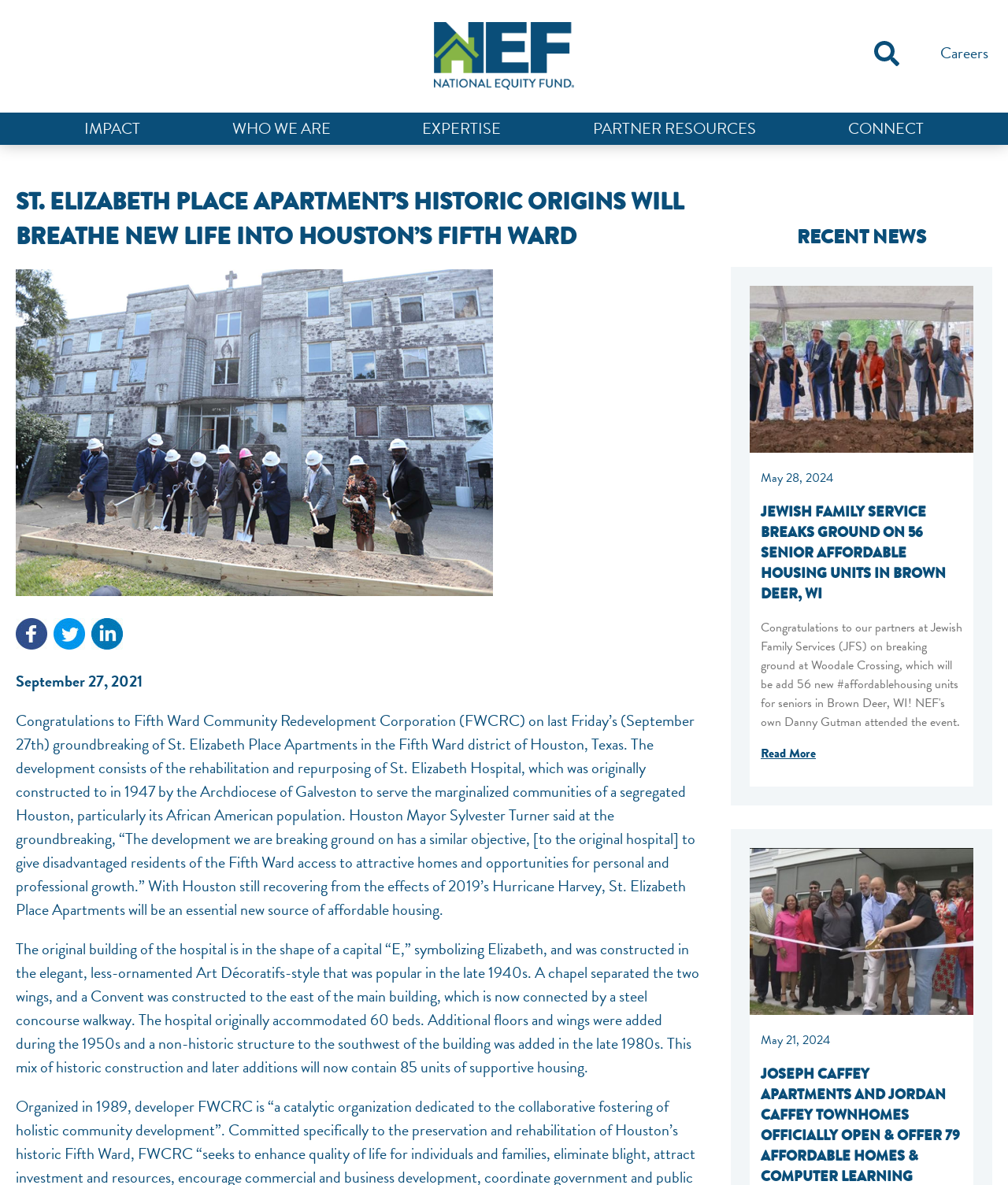Identify the bounding box coordinates of the element that should be clicked to fulfill this task: "Search". The coordinates should be provided as four float numbers between 0 and 1, i.e., [left, top, right, bottom].

[0.858, 0.03, 0.871, 0.063]